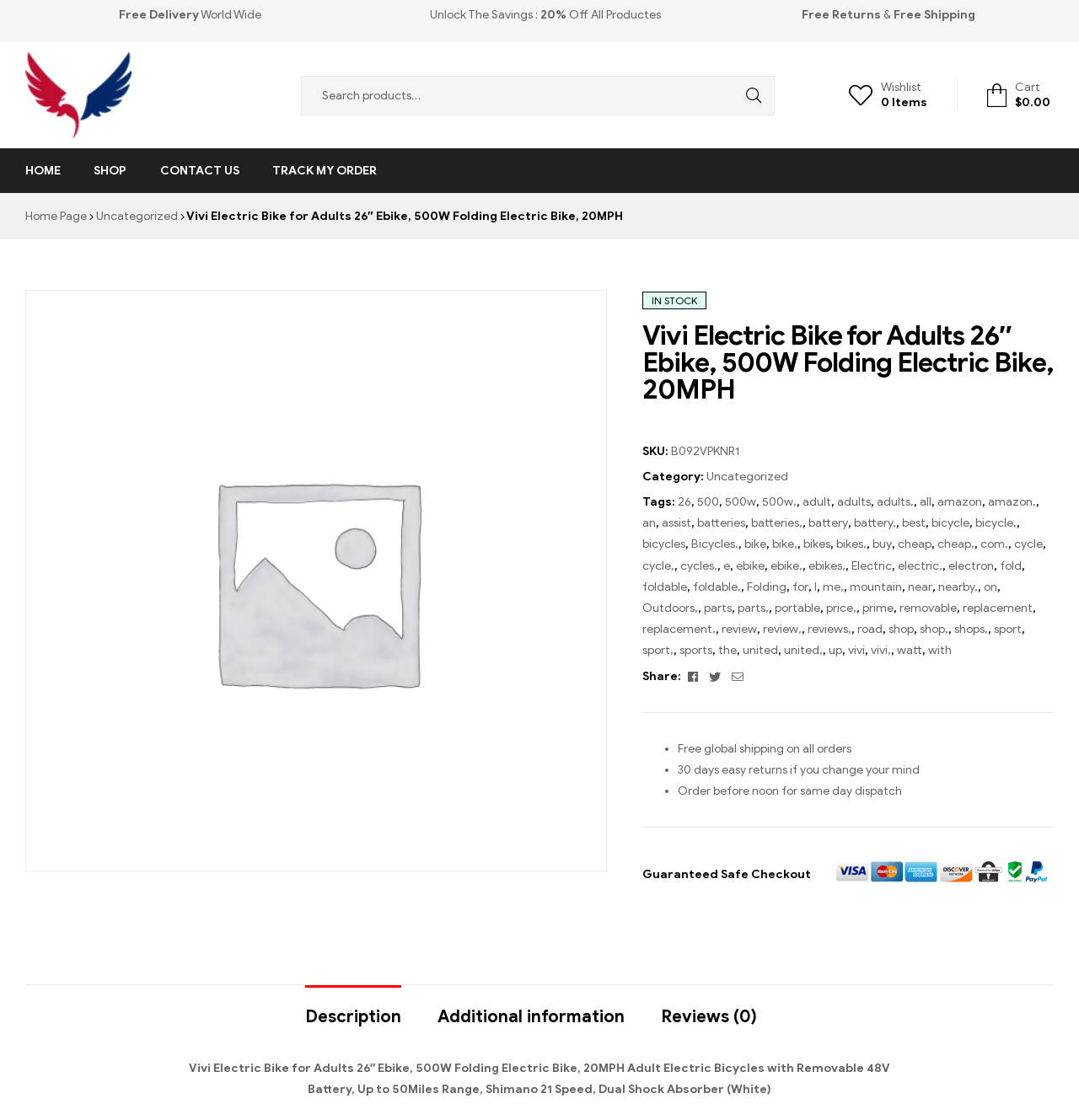Locate the bounding box coordinates of the element to click to perform the following action: 'Track my order'. The coordinates should be given as four float values between 0 and 1, in the form of [left, top, right, bottom].

[0.238, 0.132, 0.364, 0.172]